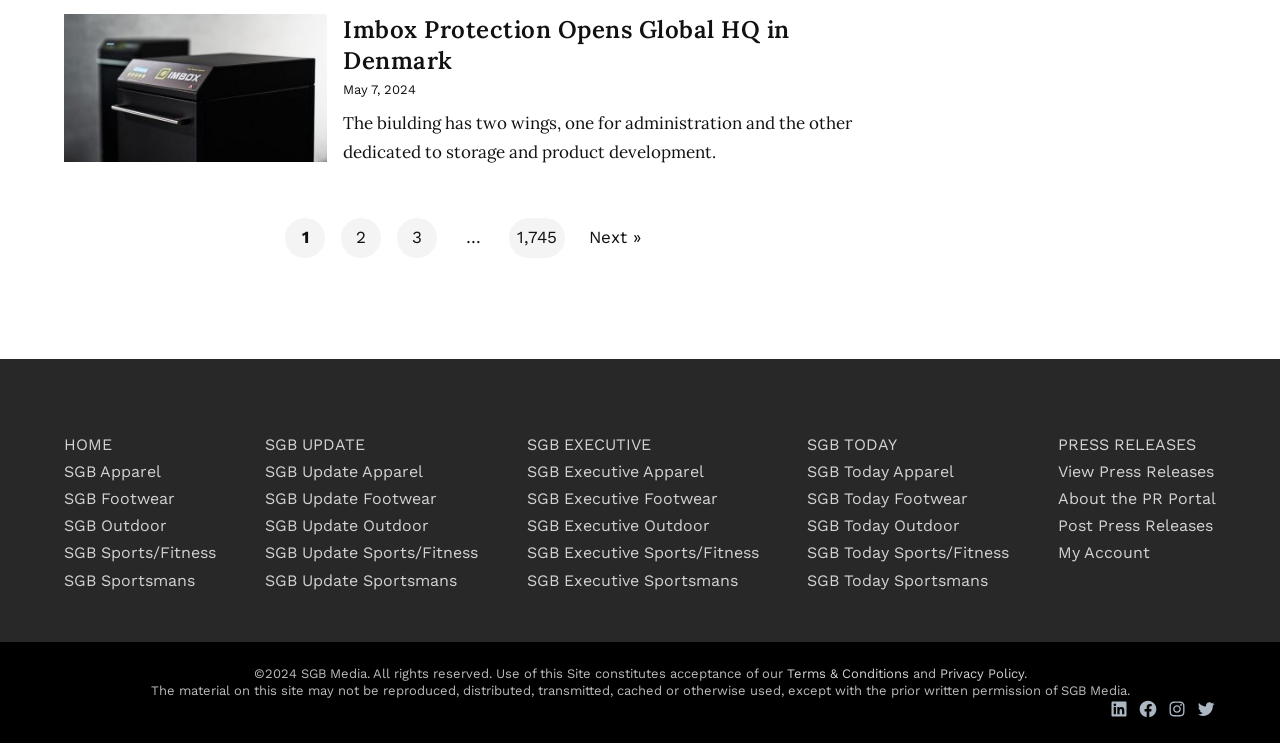Given the description "About the PR Portal", determine the bounding box of the corresponding UI element.

[0.827, 0.658, 0.95, 0.684]